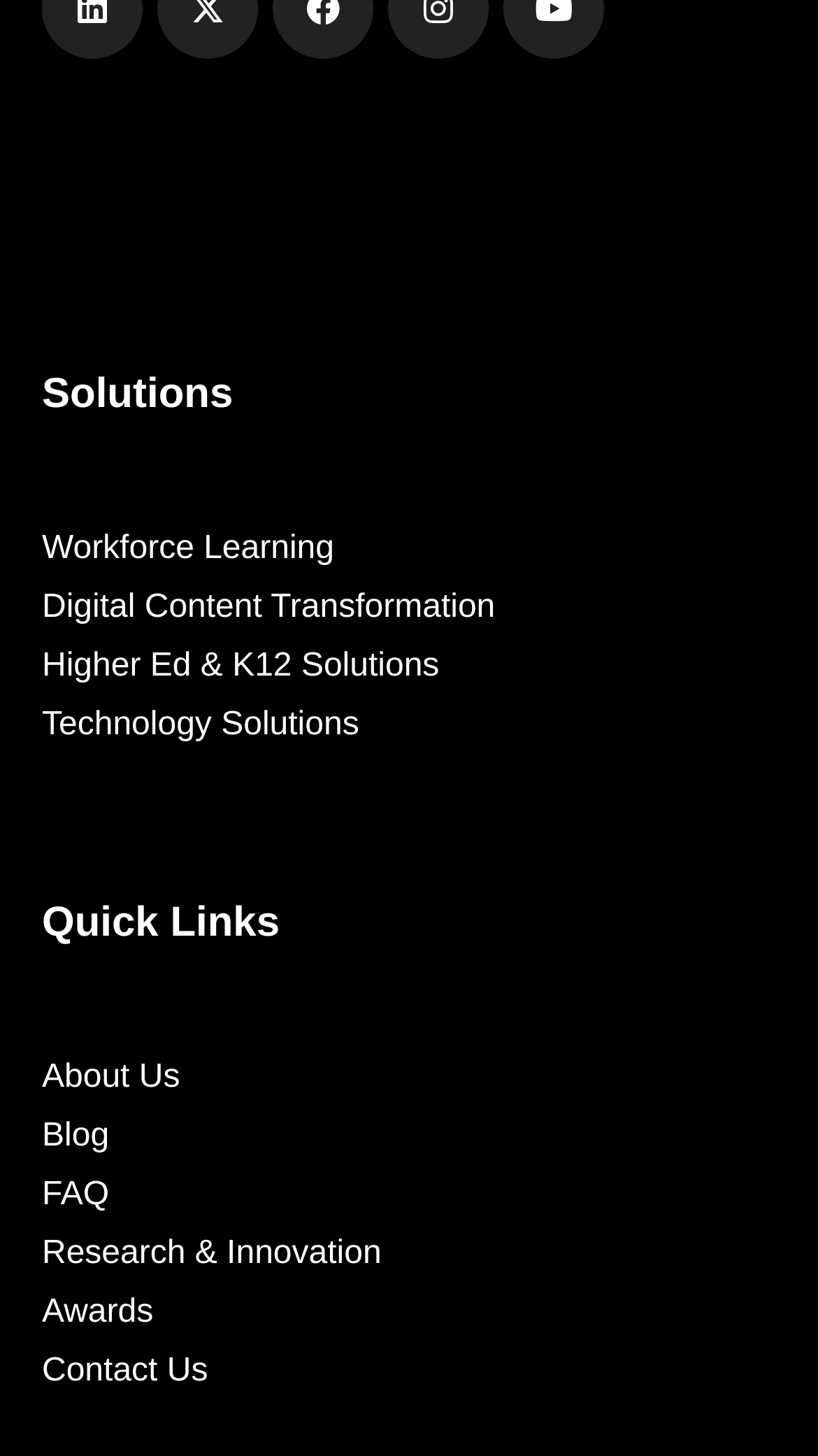Point out the bounding box coordinates of the section to click in order to follow this instruction: "View the publication details".

None